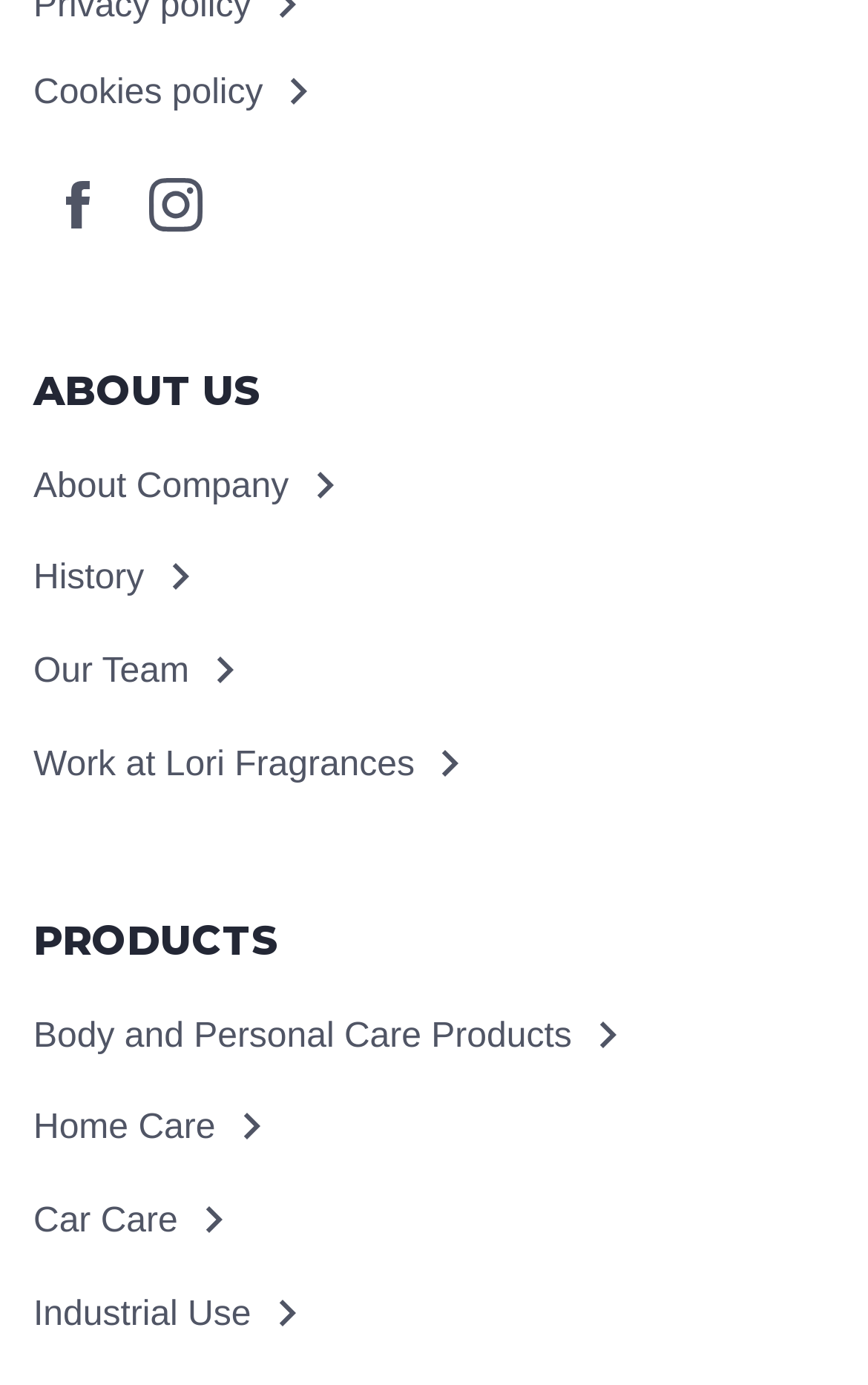From the webpage screenshot, predict the bounding box coordinates (top-left x, top-left y, bottom-right x, bottom-right y) for the UI element described here: History

[0.038, 0.399, 0.238, 0.436]